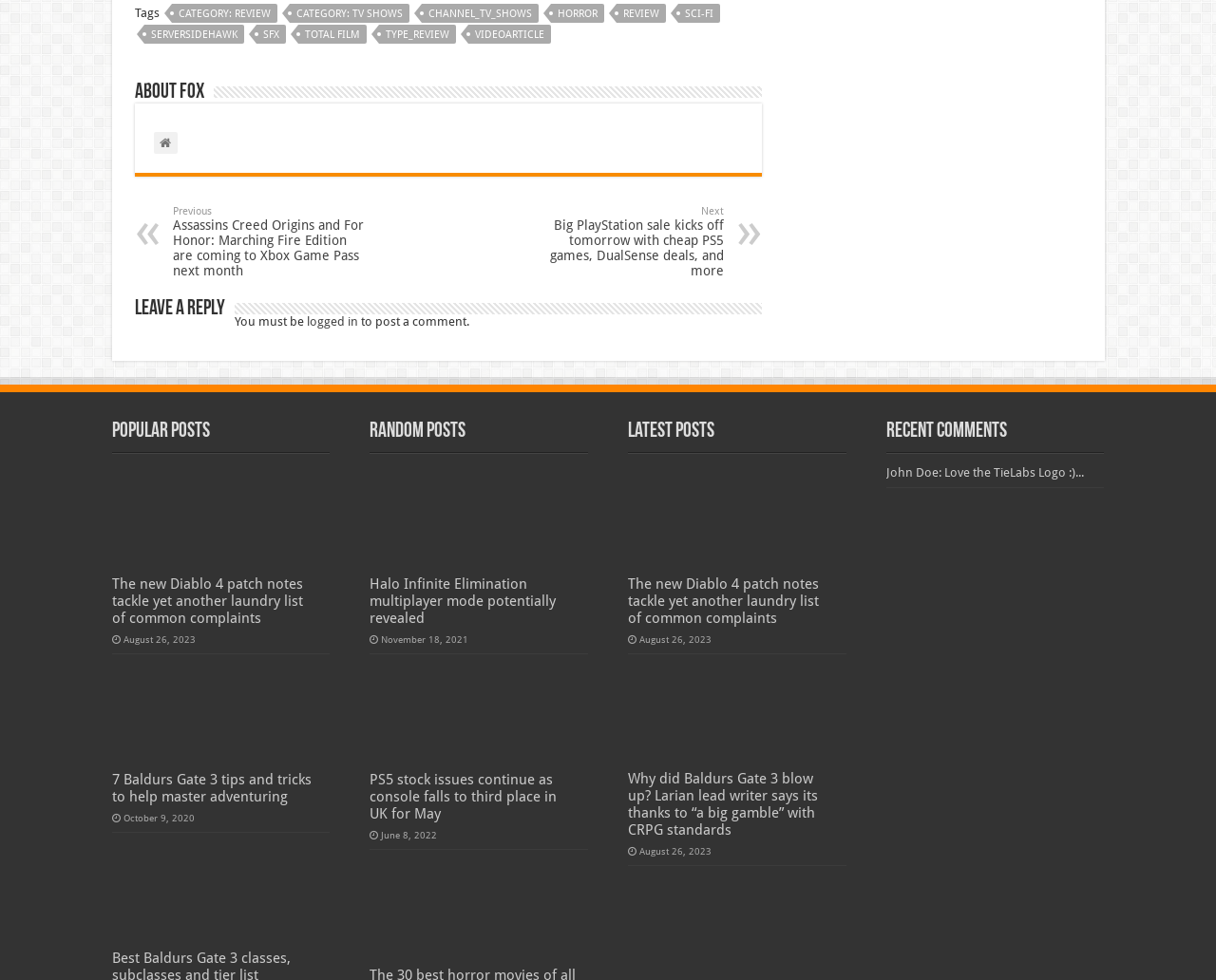What is the icon represented by ''
Please answer the question with a detailed and comprehensive explanation.

I found the link '' which is an icon represented as an image, and it is used to represent an image in the posts.